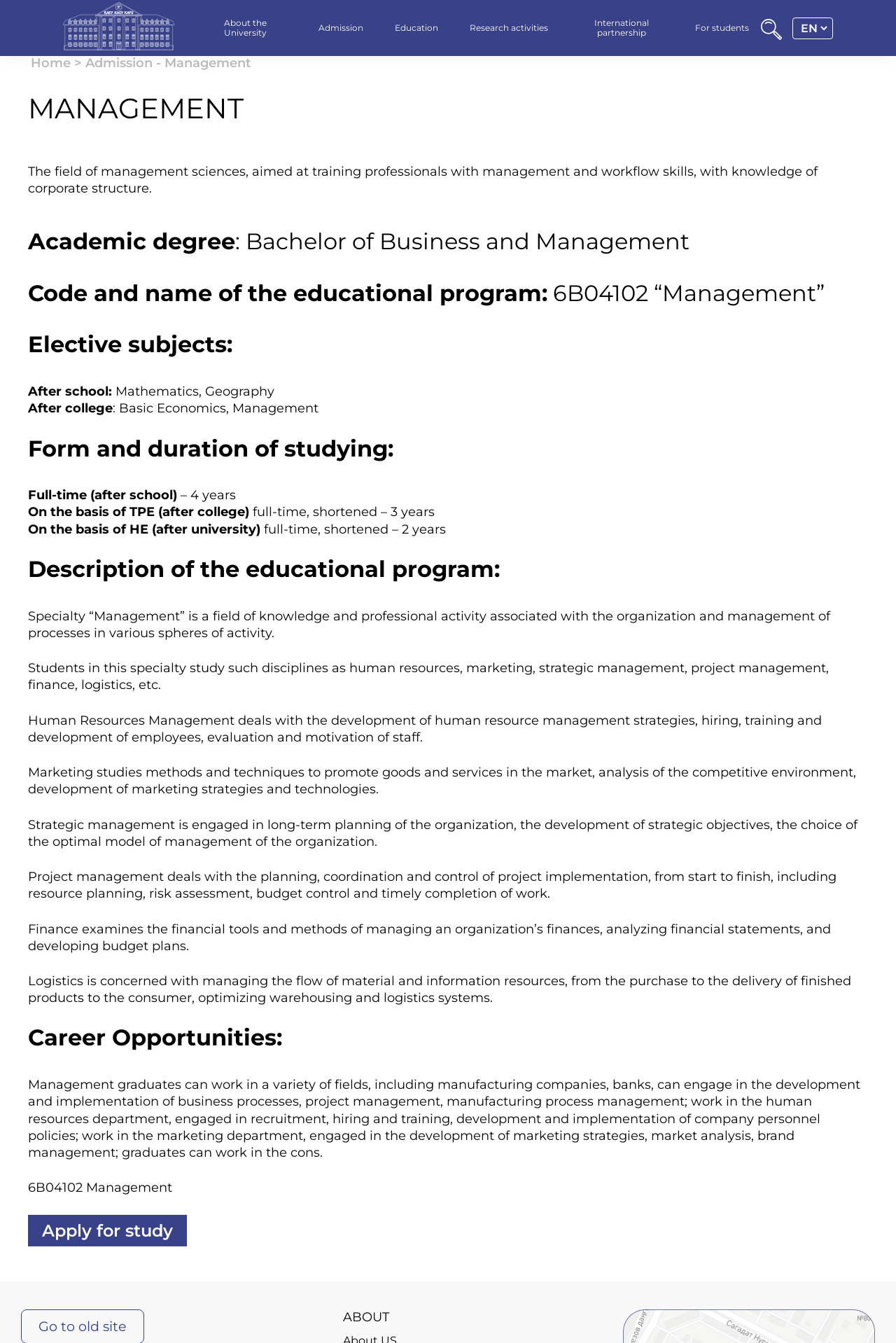Could you find the bounding box coordinates of the clickable area to complete this instruction: "Check For students section"?

[0.776, 0.017, 0.836, 0.024]